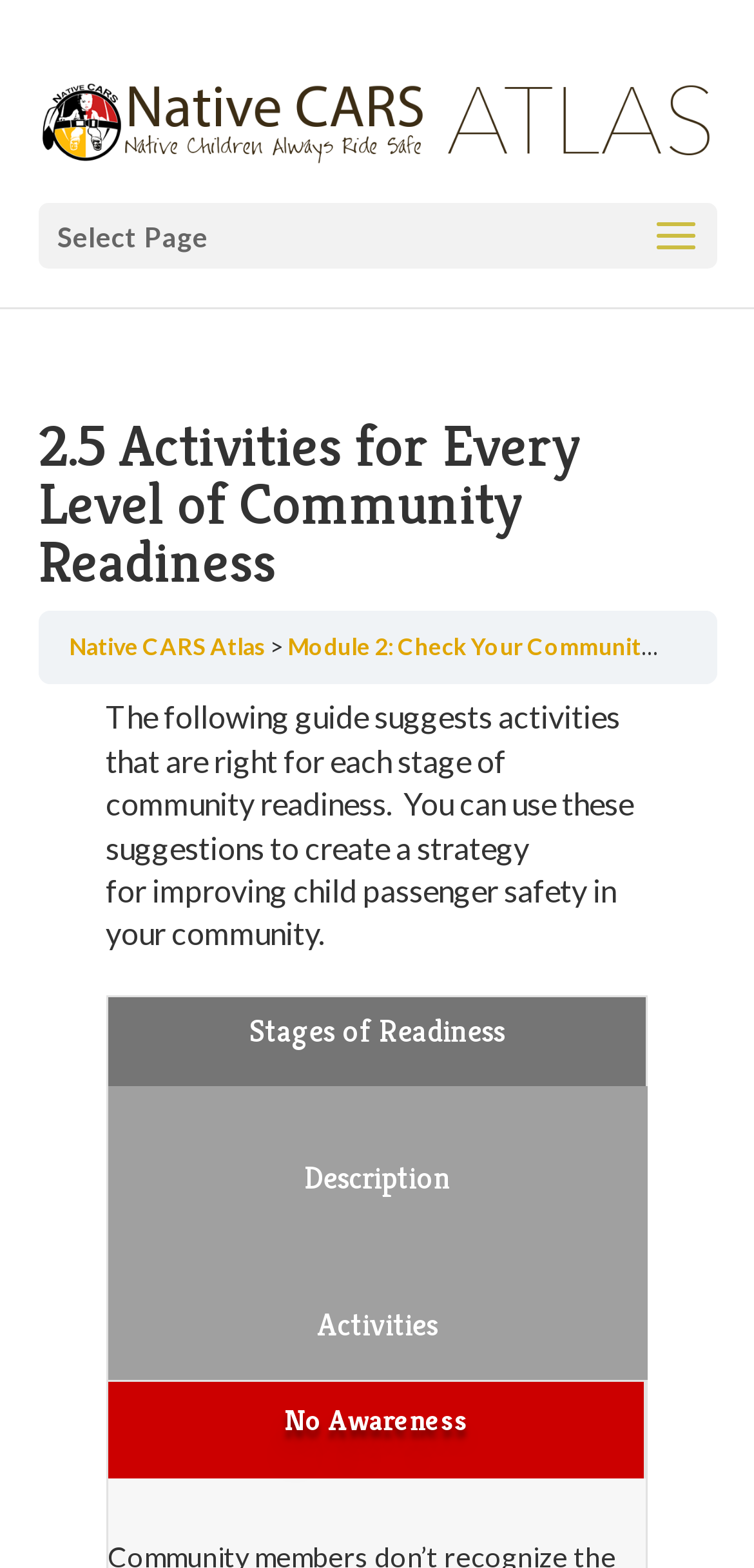Predict the bounding box coordinates for the UI element described as: "Native CARS Atlas". The coordinates should be four float numbers between 0 and 1, presented as [left, top, right, bottom].

[0.091, 0.403, 0.353, 0.422]